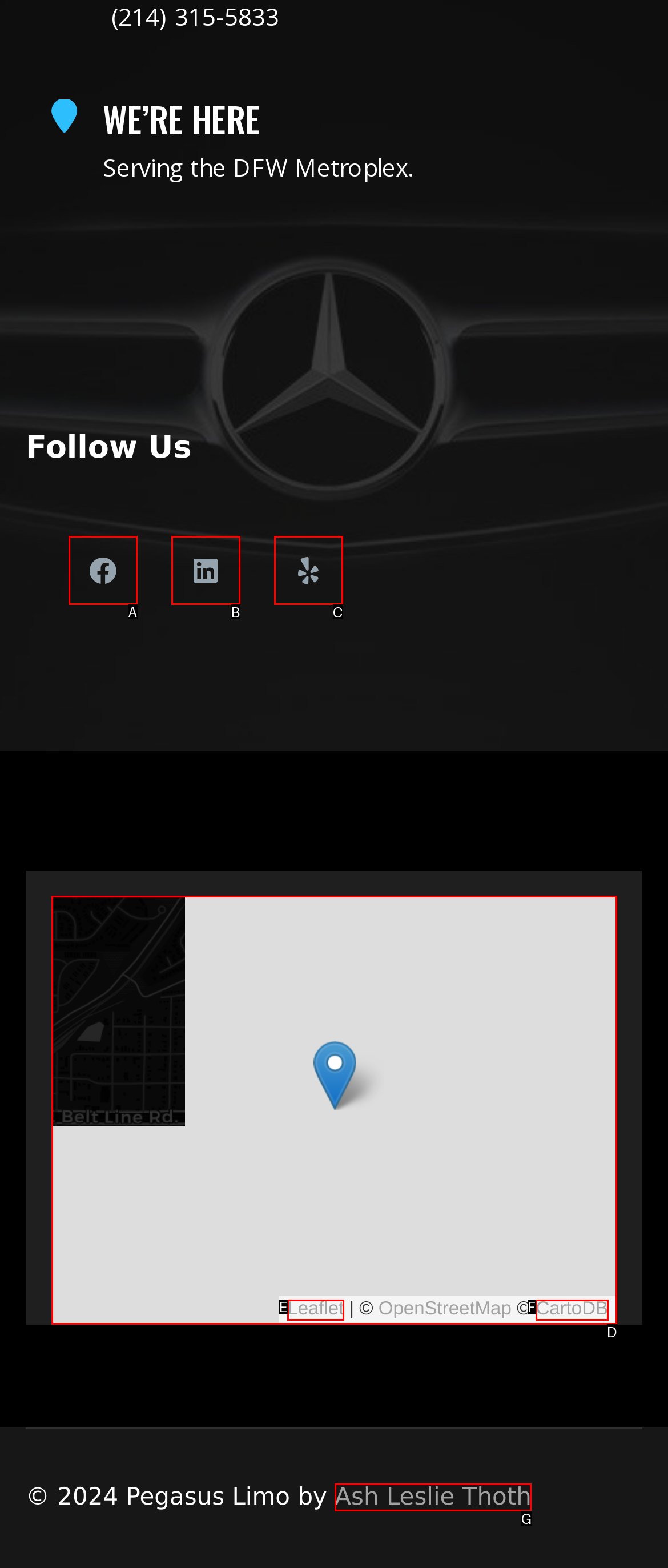Identify the option that corresponds to the description: Ash Leslie Thoth 
Provide the letter of the matching option from the available choices directly.

G